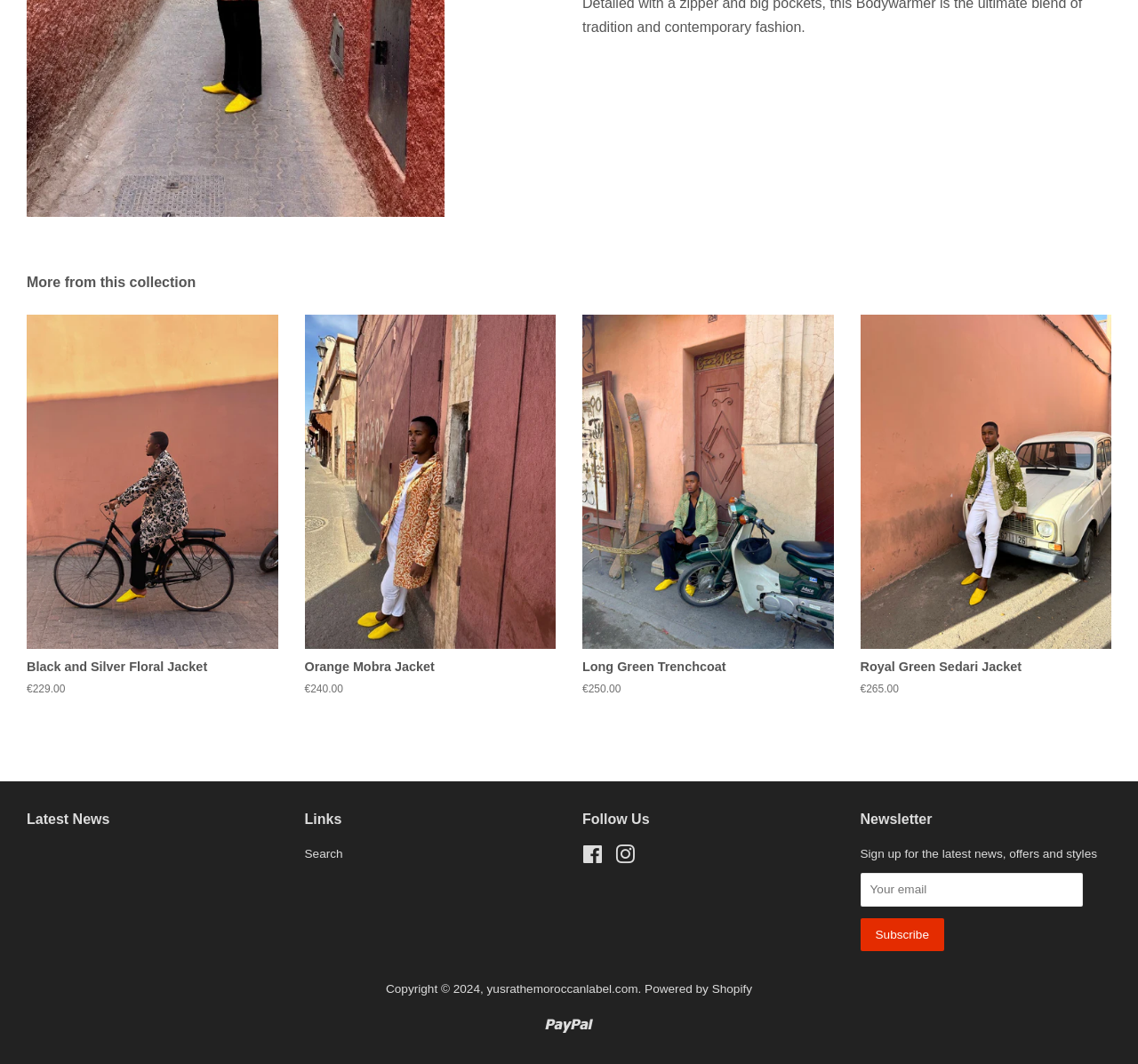Please provide the bounding box coordinate of the region that matches the element description: yusrathemoroccanlabel.com. Coordinates should be in the format (top-left x, top-left y, bottom-right x, bottom-right y) and all values should be between 0 and 1.

[0.428, 0.924, 0.561, 0.936]